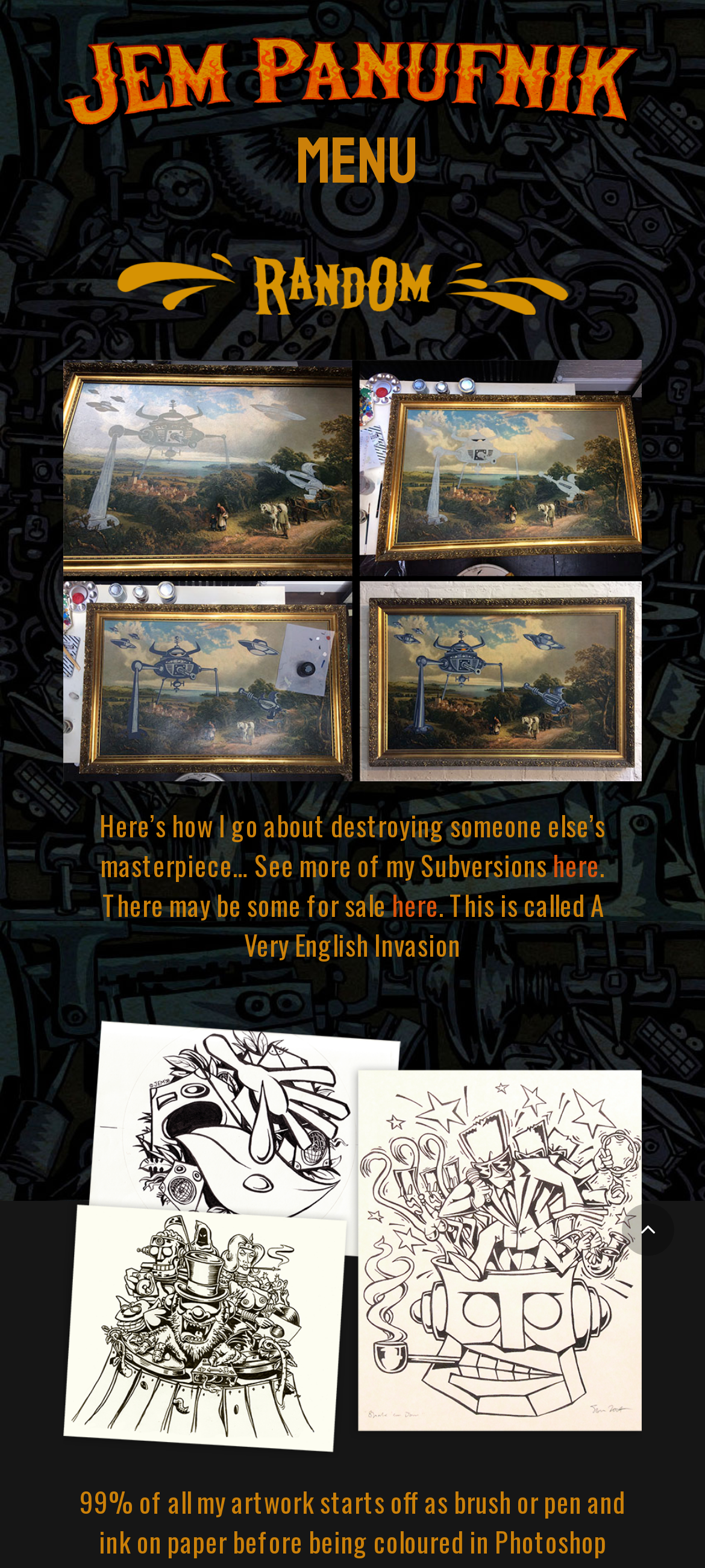What is the artist's name?
Carefully examine the image and provide a detailed answer to the question.

The artist's name is obtained from the link 'Jem Panufnik' at the top of the webpage, which is also the title of the webpage.